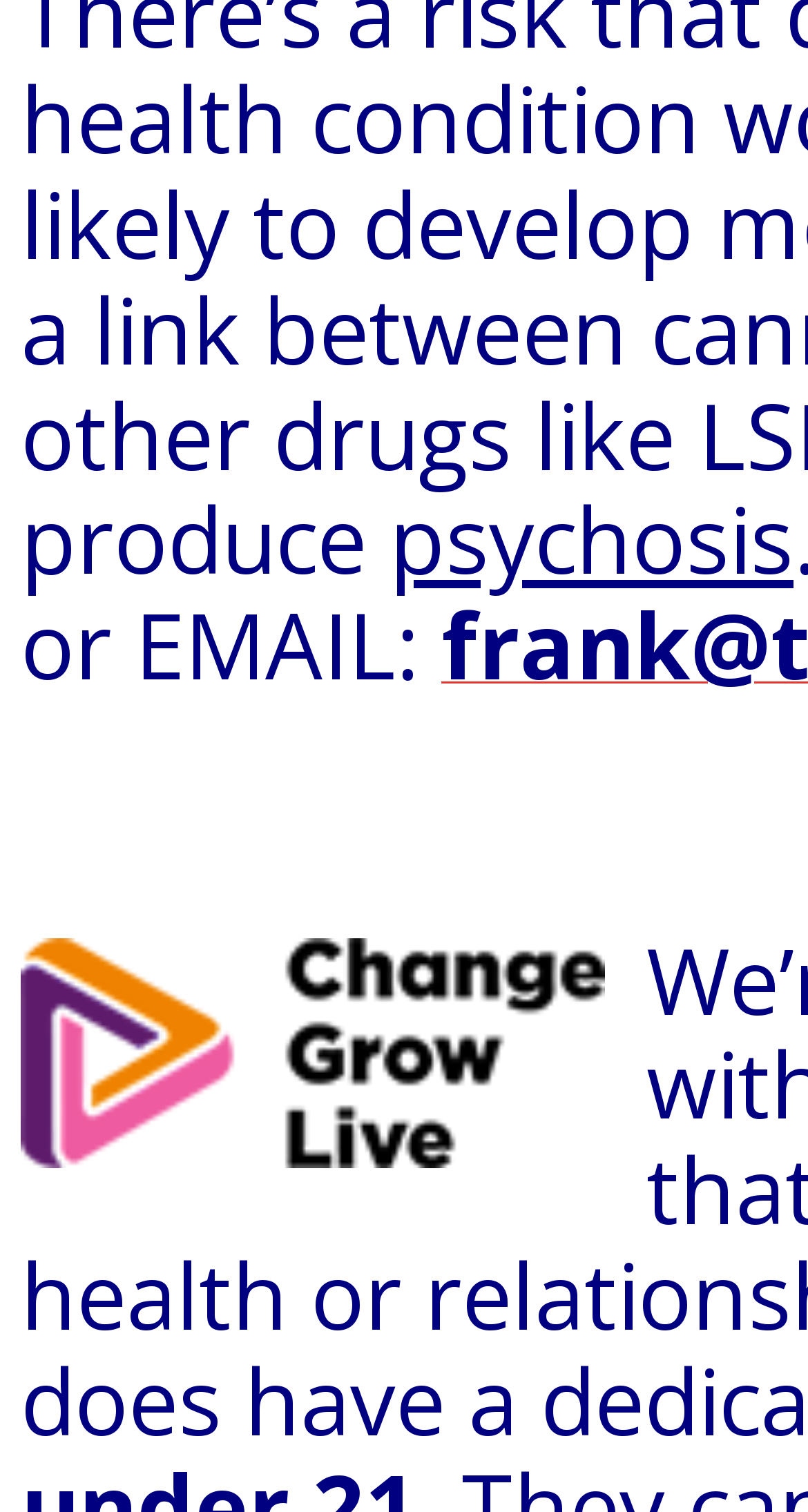Extract the bounding box coordinates for the described element: "under 21". The coordinates should be represented as four float numbers between 0 and 1: [left, top, right, bottom].

[0.026, 0.759, 0.515, 0.841]